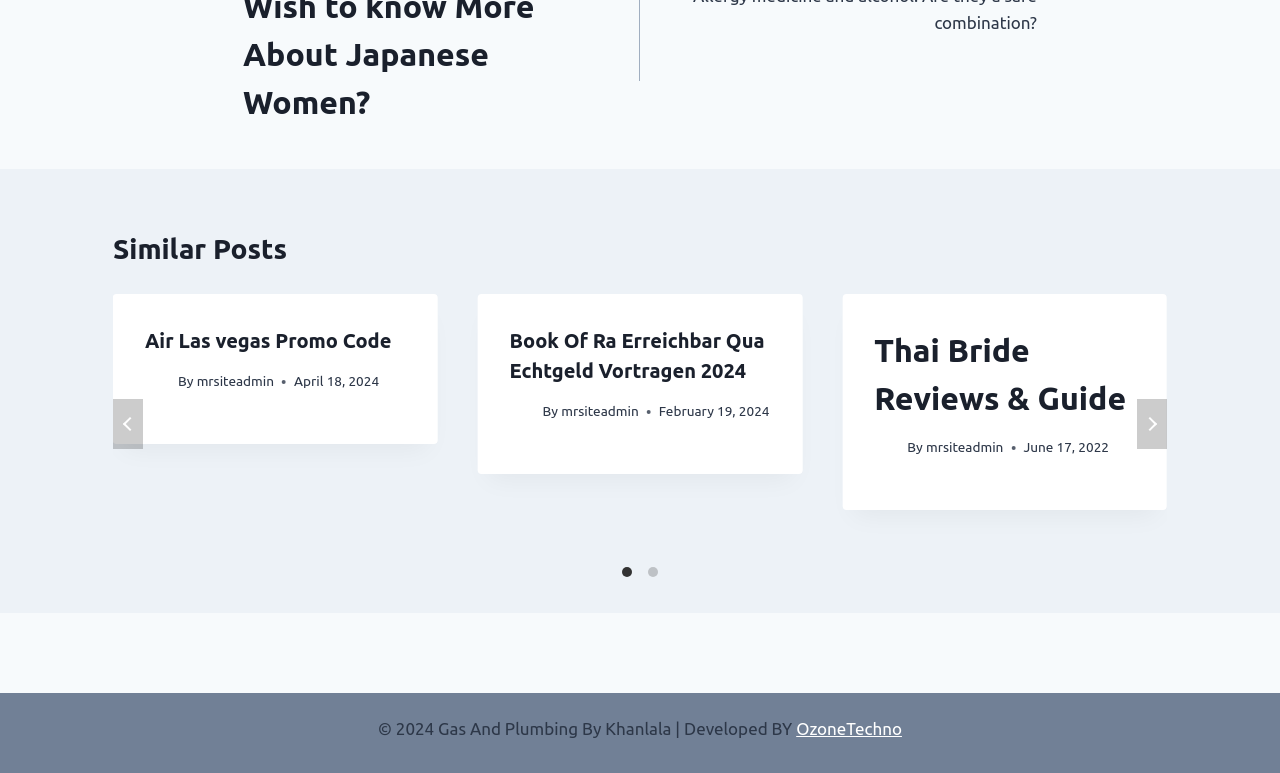Identify the bounding box coordinates of the region that should be clicked to execute the following instruction: "Click the 'Air Las vegas Promo Code' link".

[0.113, 0.426, 0.306, 0.456]